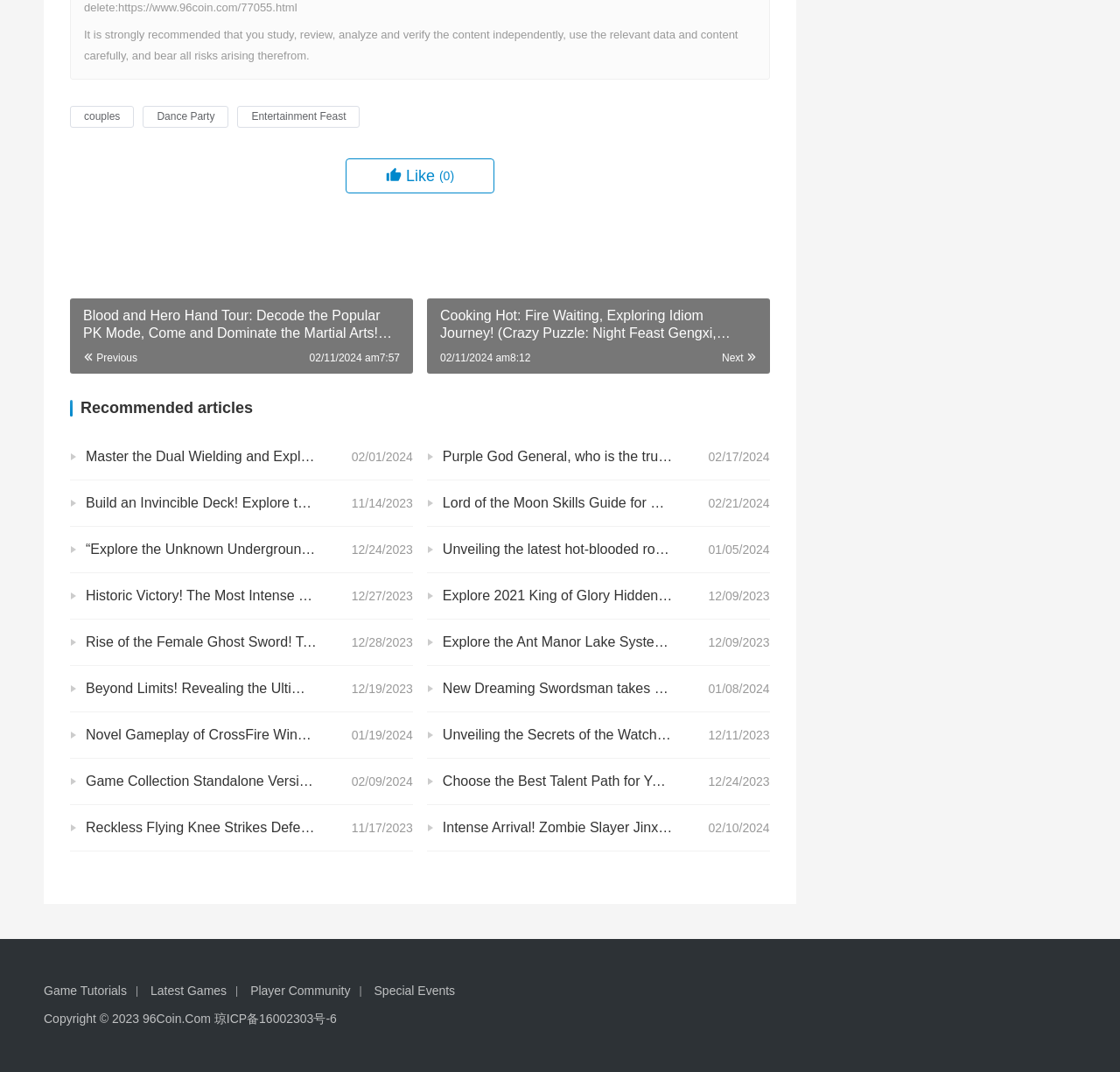Please identify the bounding box coordinates of the area I need to click to accomplish the following instruction: "Check the 'Recommended articles'".

[0.062, 0.373, 0.688, 0.389]